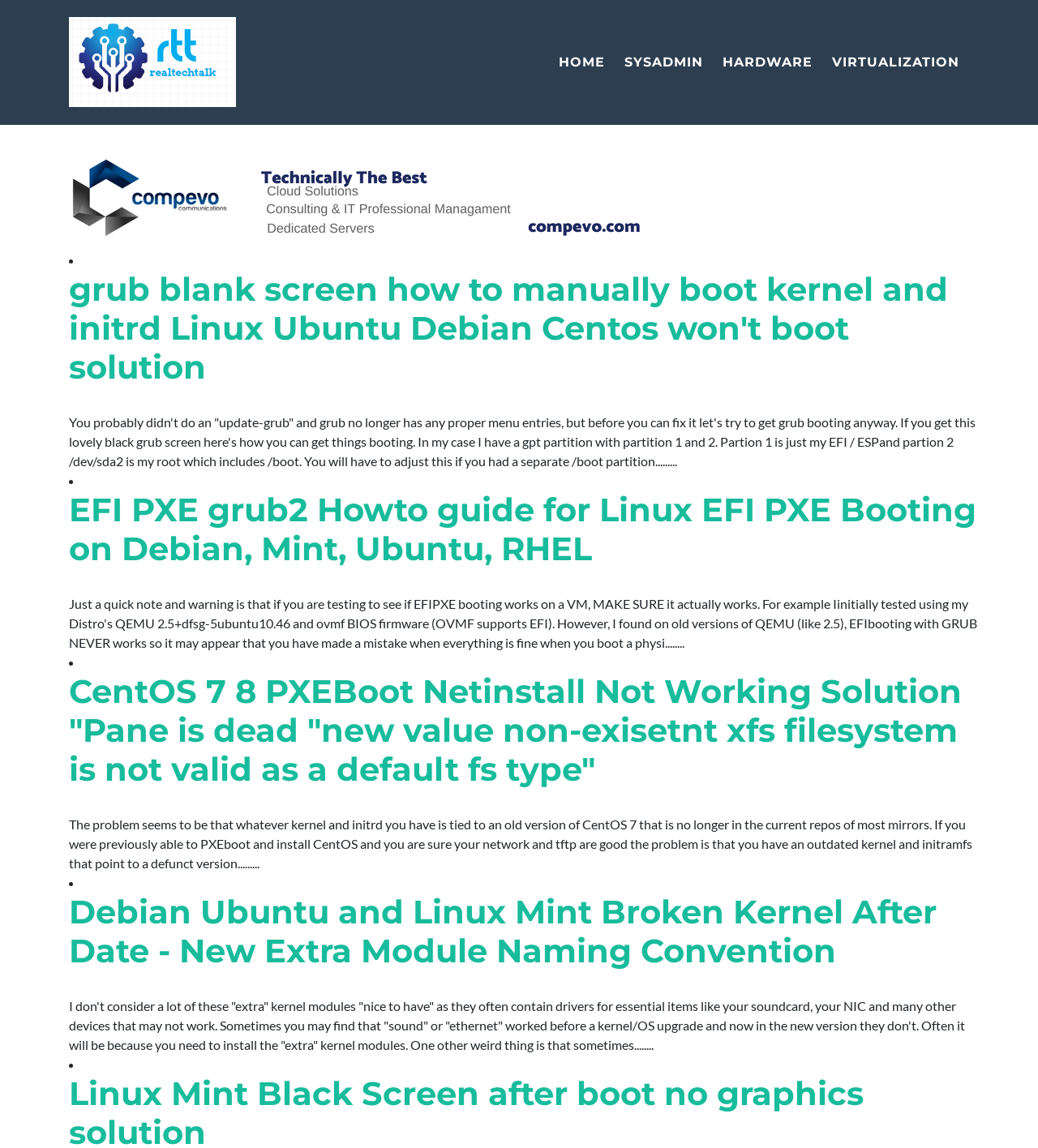Elaborate on the information and visuals displayed on the webpage.

The webpage appears to be a resource website for IT professionals, with a focus on Linux and system administration. At the top, there is a logo on the left, accompanied by a link to the homepage. To the right of the logo, there are four navigation links: "HOME", "SYSADMIN", "HARDWARE", and "VIRTUALIZATION".

Below the navigation links, there is a heading that spans most of the width of the page, with a link embedded within it. The heading appears to be a title or a banner for the website.

The main content of the webpage is a list of articles or tutorials, each with a heading and a brief summary or introduction. The list is organized with bullet points, and each article has a link to read more. The articles seem to be related to Linux and system administration, with topics such as booting issues, PXE booting, and kernel modules.

The first article discusses how to manually boot a kernel and initrd in Linux, with a brief introduction to the problem and a solution. The second article is a guide to EFI PXE booting on Debian, Mint, Ubuntu, and RHEL. The third article addresses an issue with CentOS 7 and 8 PXE boot netinstall not working, with a solution to the problem. The fourth article discusses broken kernels in Debian, Ubuntu, and Linux Mint after a certain date, with a new extra module naming convention.

Overall, the webpage appears to be a resource for IT professionals, providing tutorials and solutions to common problems in Linux and system administration.